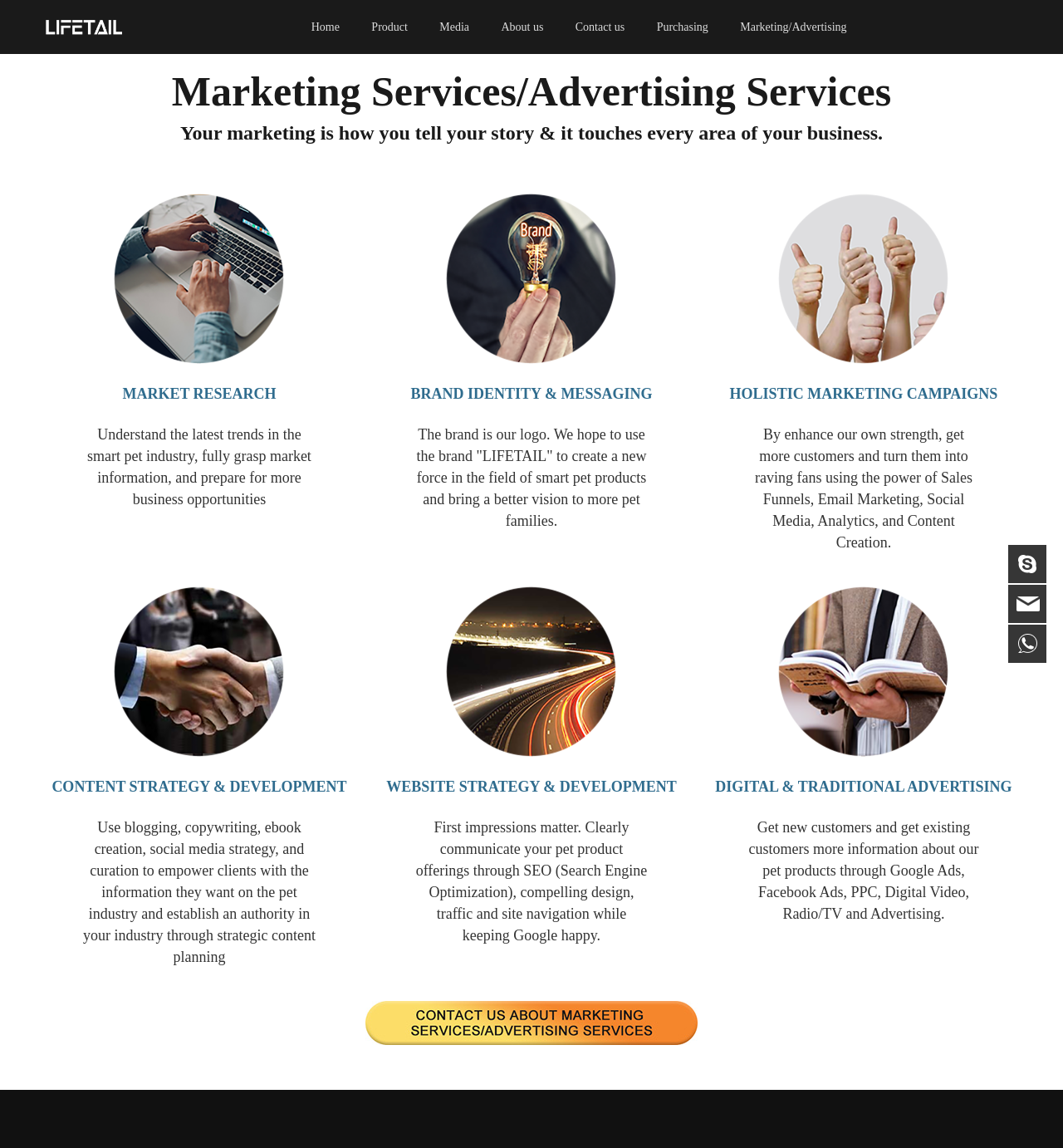Provide a brief response to the question below using a single word or phrase: 
What is the topic of the section with the image 'WEBSITE STRATEGY & DEVELOPMENT'?

Website strategy and development